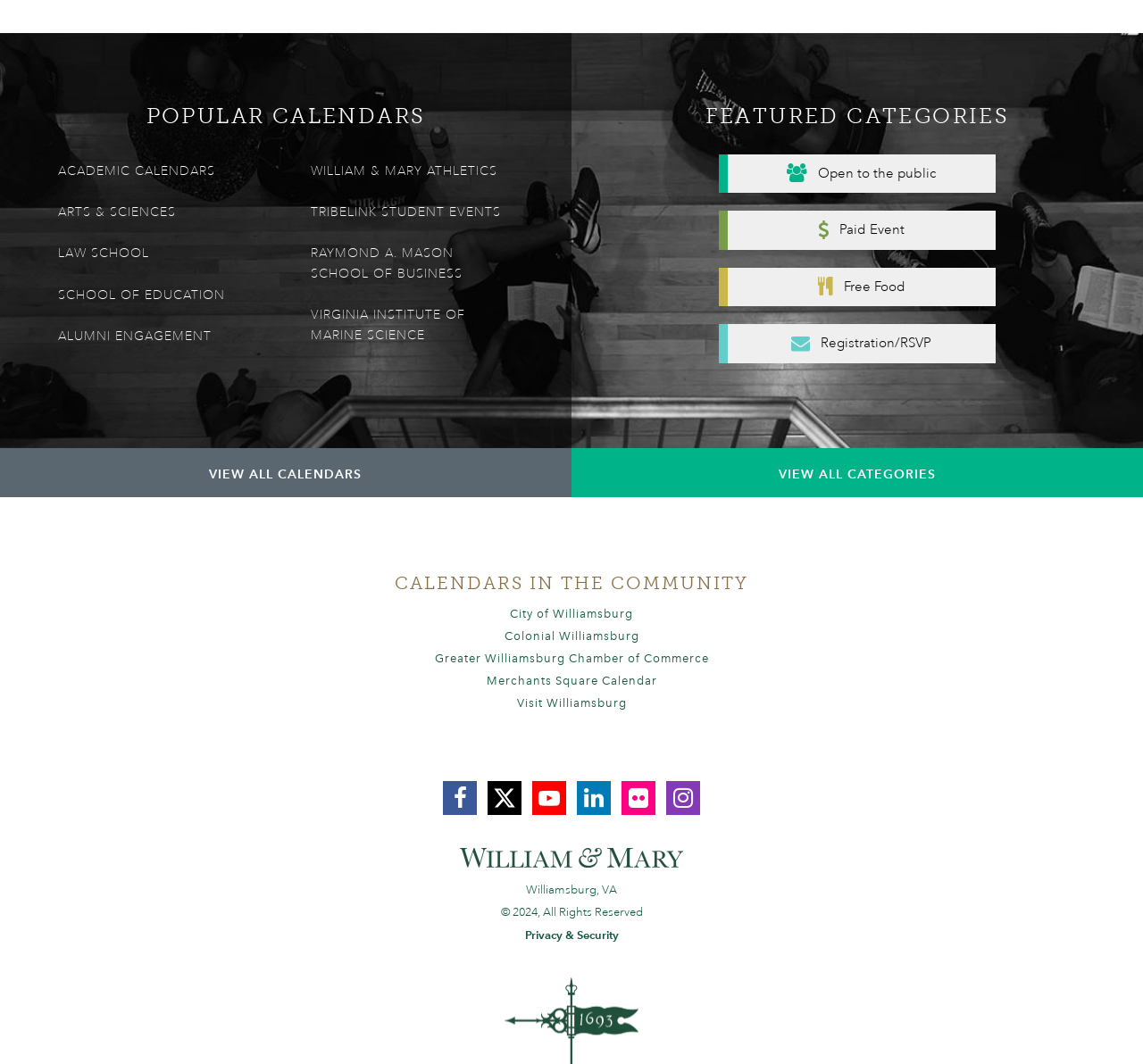How many calendars are in the community?
Refer to the image and give a detailed answer to the question.

I counted the number of links under the 'CALENDARS IN THE COMMUNITY' heading, which are 'City of Williamsburg', 'Colonial Williamsburg', 'Greater Williamsburg Chamber of Commerce', 'Merchants Square Calendar', and 'Visit Williamsburg'. Therefore, there are 5 calendars in the community.